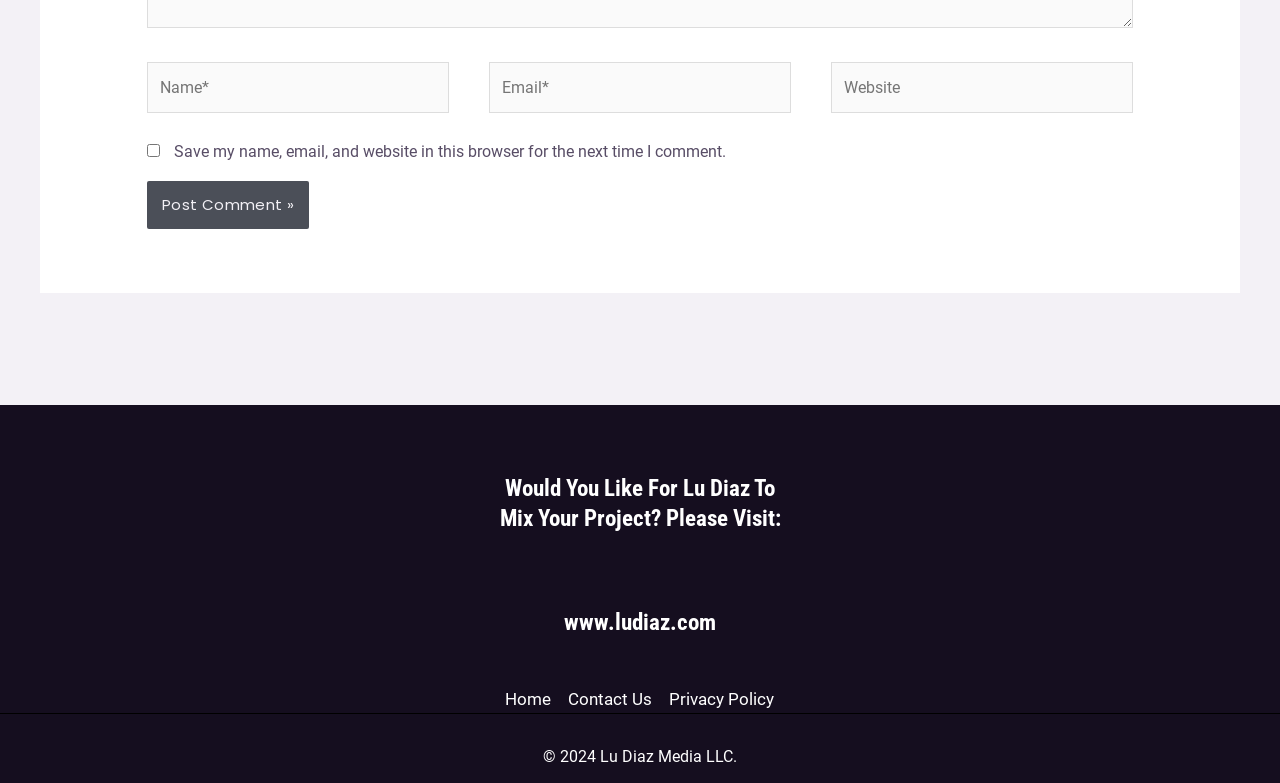Please answer the following query using a single word or phrase: 
What is the purpose of the checkbox?

Save comment info